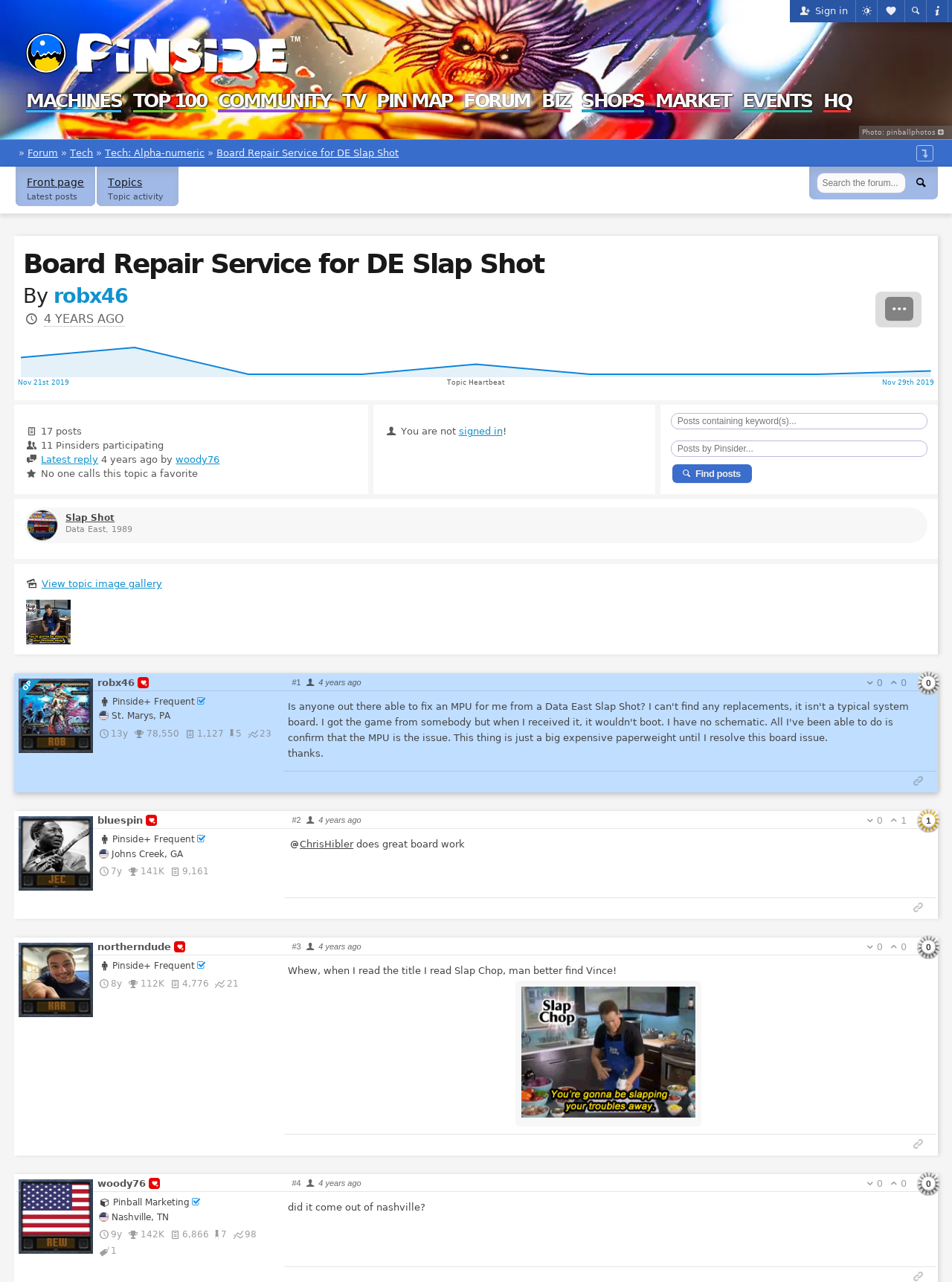Specify the bounding box coordinates for the region that must be clicked to perform the given instruction: "Find posts".

[0.706, 0.362, 0.79, 0.377]